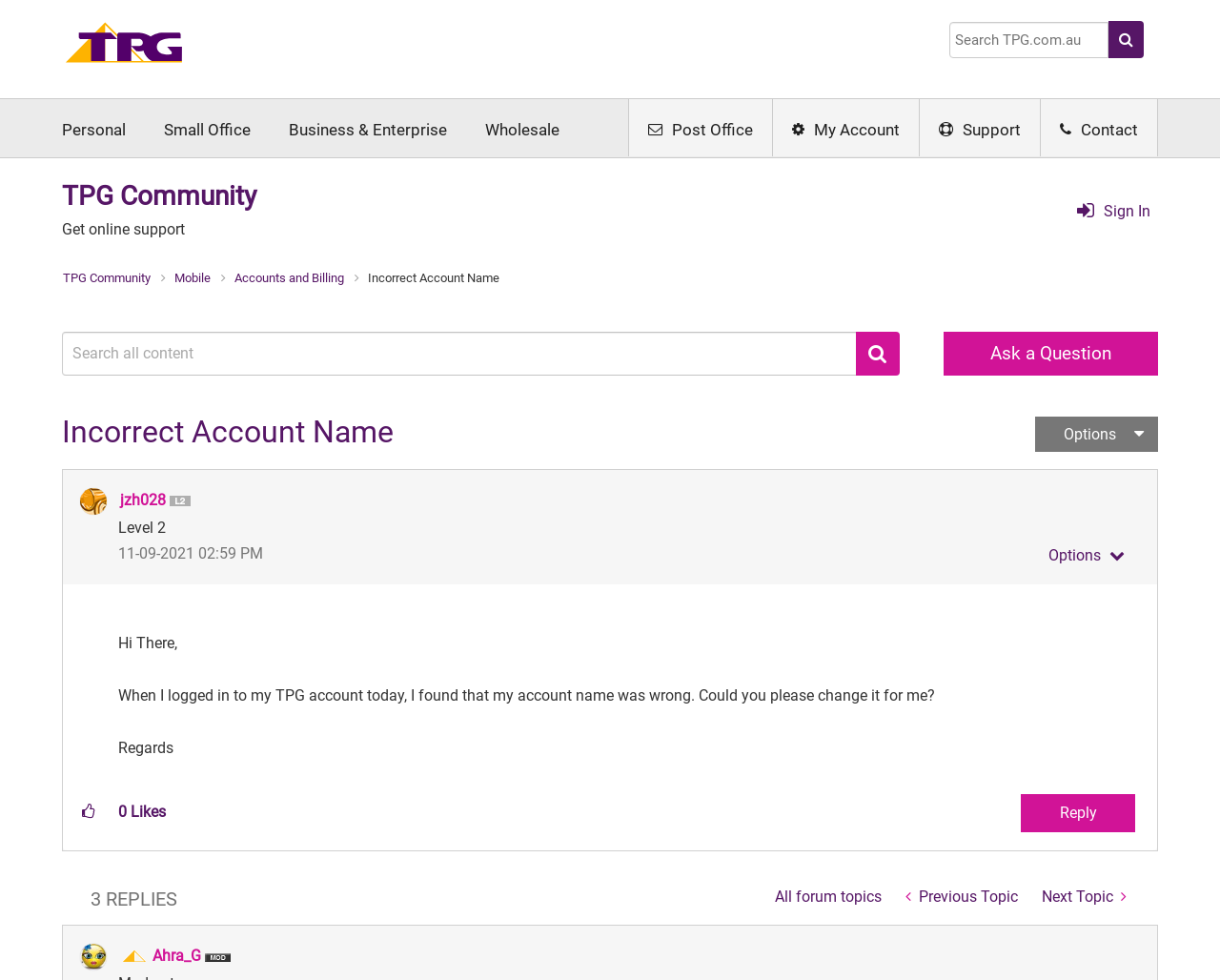Answer the question in a single word or phrase:
How many replies are there to this topic?

3